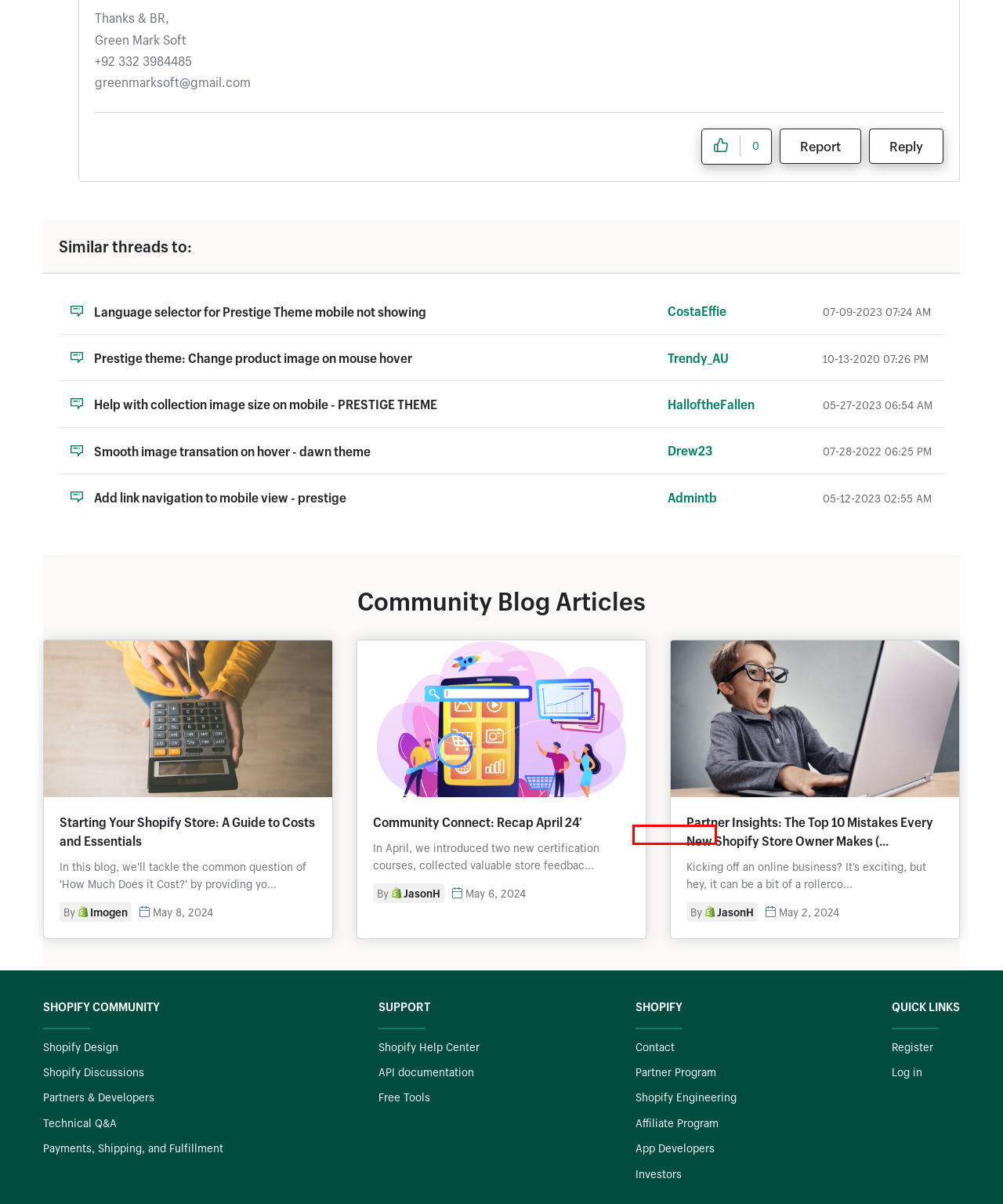You are provided with a screenshot of a webpage that includes a red rectangle bounding box. Please choose the most appropriate webpage description that matches the new webpage after clicking the element within the red bounding box. Here are the candidates:
A. Contact Us — Shopify
B. Shopify Community
C. Shopify Developers Platform—Build. Innovate. Get paid.
D. Free Business Tools - Online Tools for Small Businesses
E. Shopify Engineering
F. Shopify Help Center
G. Become a Shopify Partner Today - Shopify Partners
H. Shopify Affiliate Marketing Program | Earn income for your referrals - Shopify USA

D